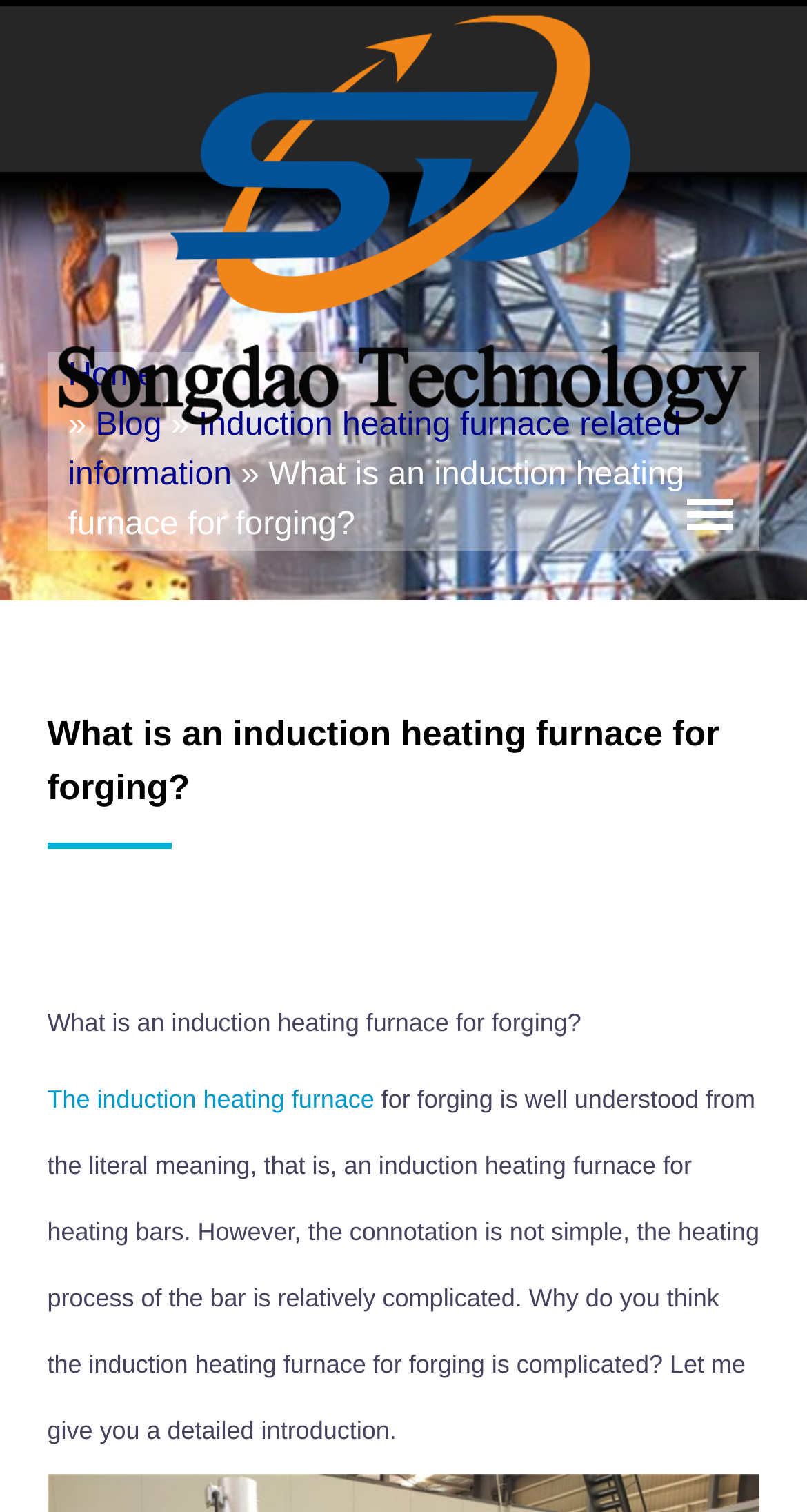What is the tone of the webpage content?
From the image, provide a succinct answer in one word or a short phrase.

Informative